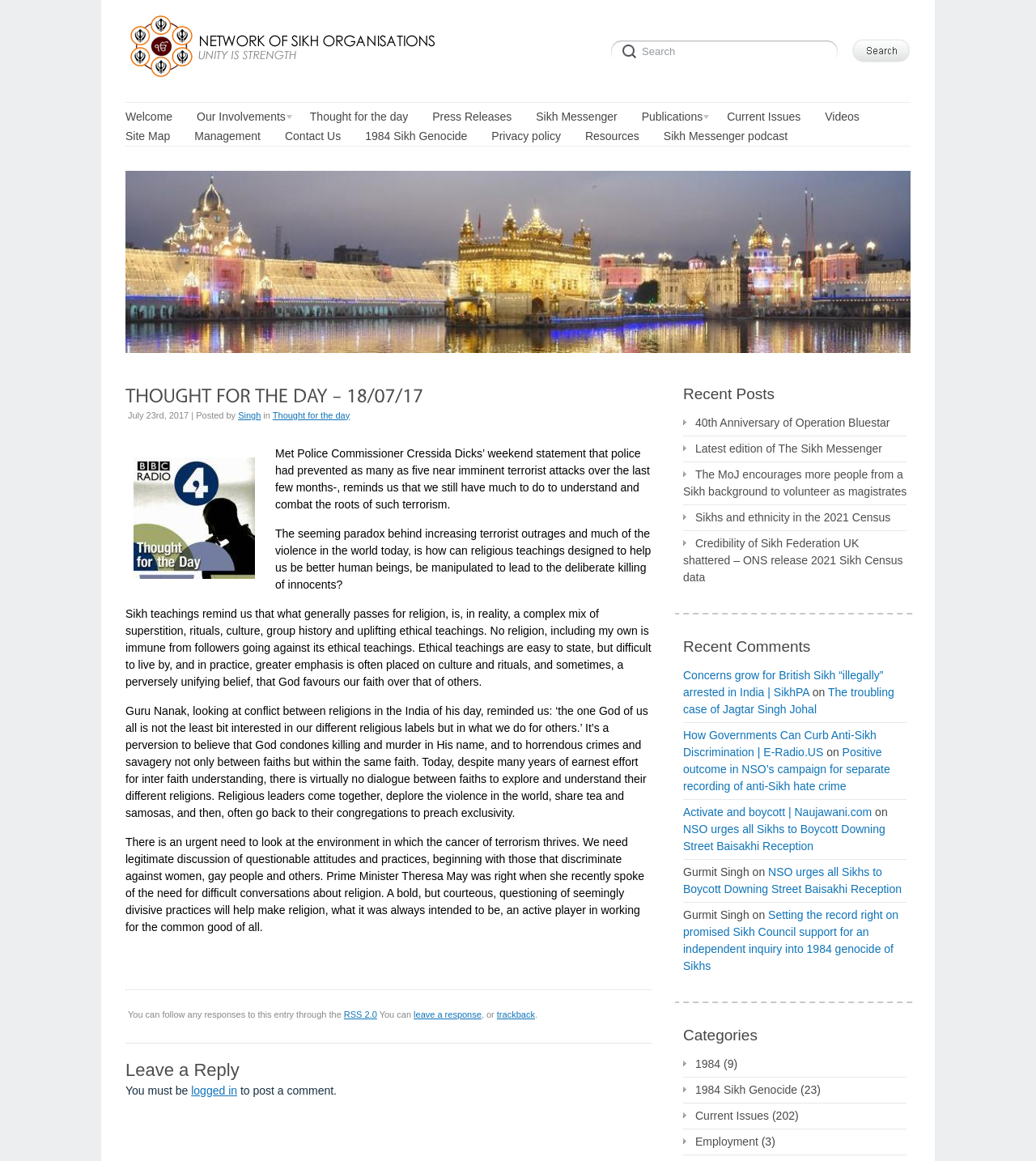Determine the coordinates of the bounding box for the clickable area needed to execute this instruction: "Read the thought for the day".

[0.121, 0.331, 0.512, 0.35]